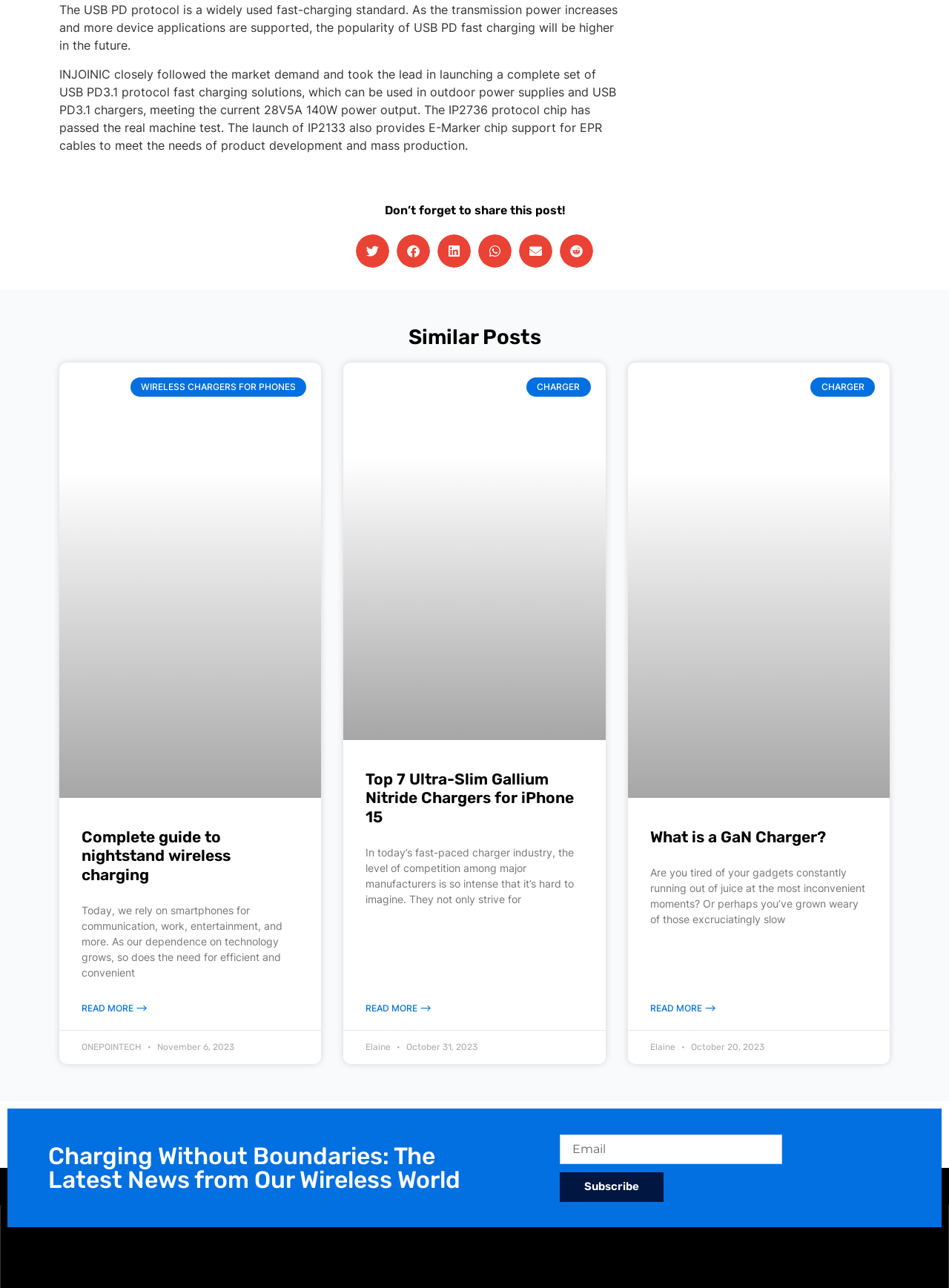Please find the bounding box coordinates of the section that needs to be clicked to achieve this instruction: "Subscribe".

[0.59, 0.91, 0.699, 0.933]